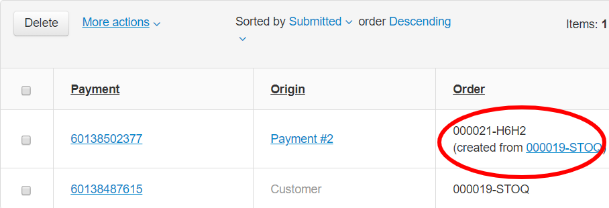What is the source of the payment '60138502377'?
Provide a fully detailed and comprehensive answer to the question.

The caption does not provide specific information about the source of the payment '60138502377', only that it is listed under the 'Payment' column.